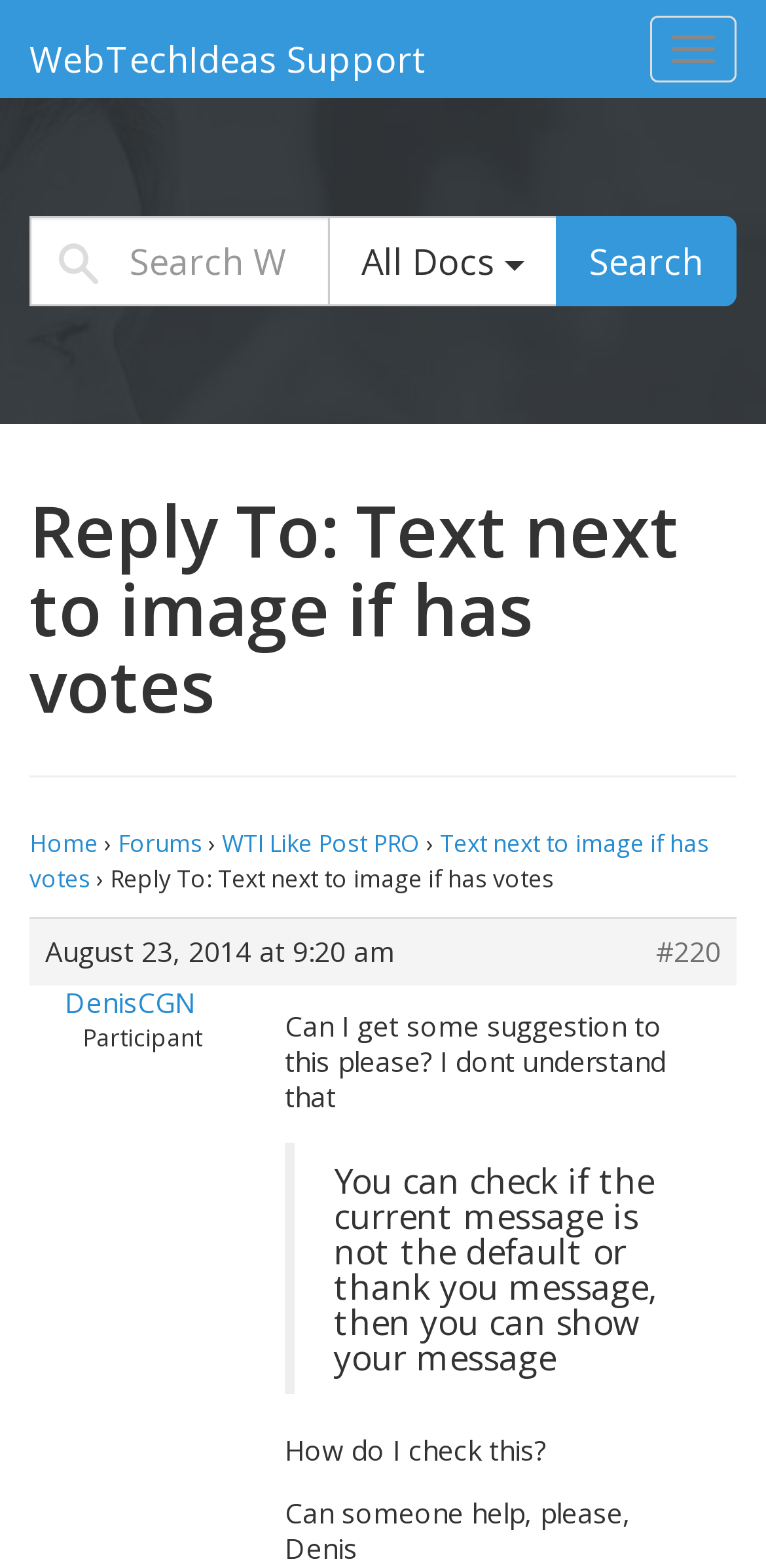Pinpoint the bounding box coordinates of the area that must be clicked to complete this instruction: "Visit the 'Alhambra of Granada| Andalusia, Spain' photo gallery".

None